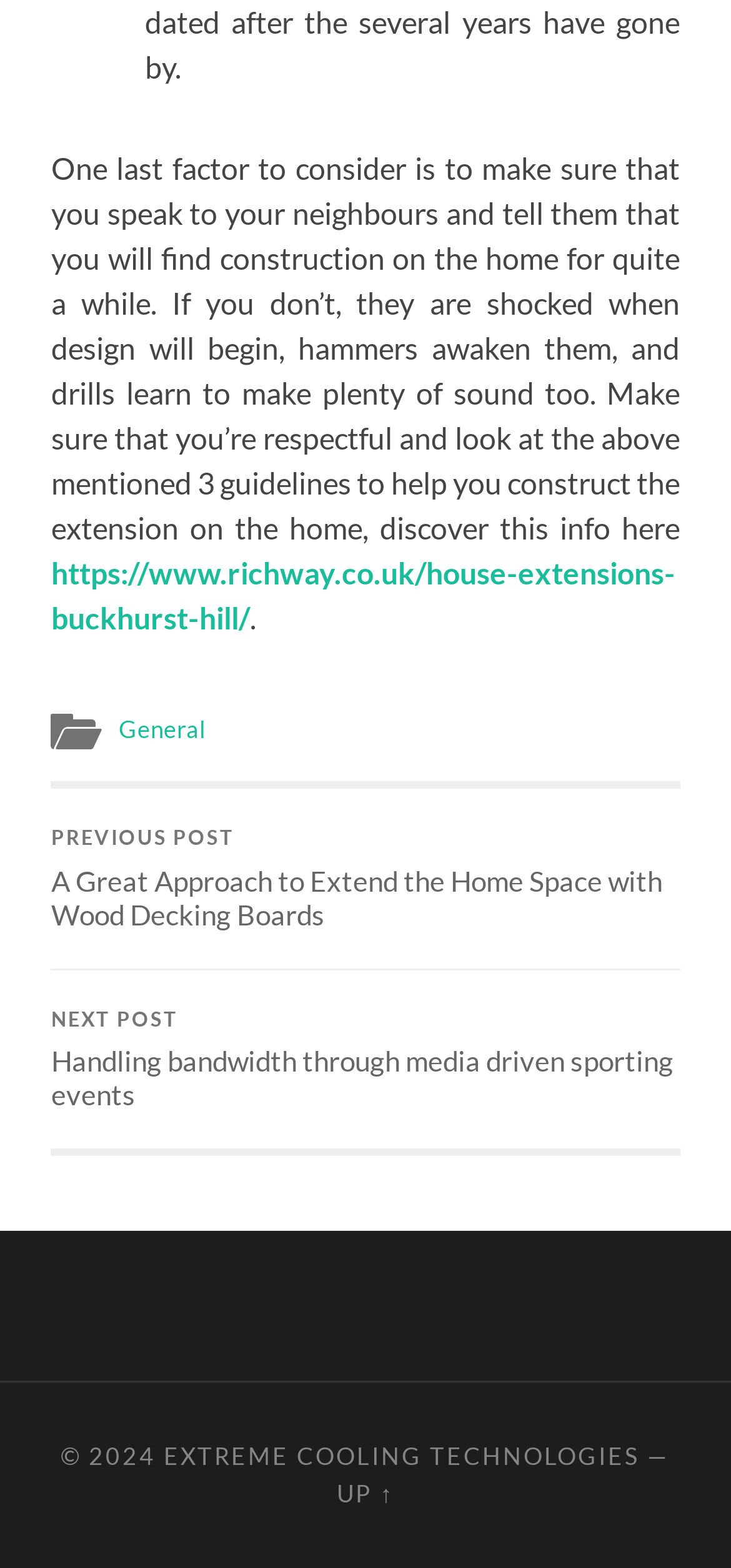What is the copyright year?
Please provide a full and detailed response to the question.

The copyright year is mentioned at the bottom of the page as '© 2024'.